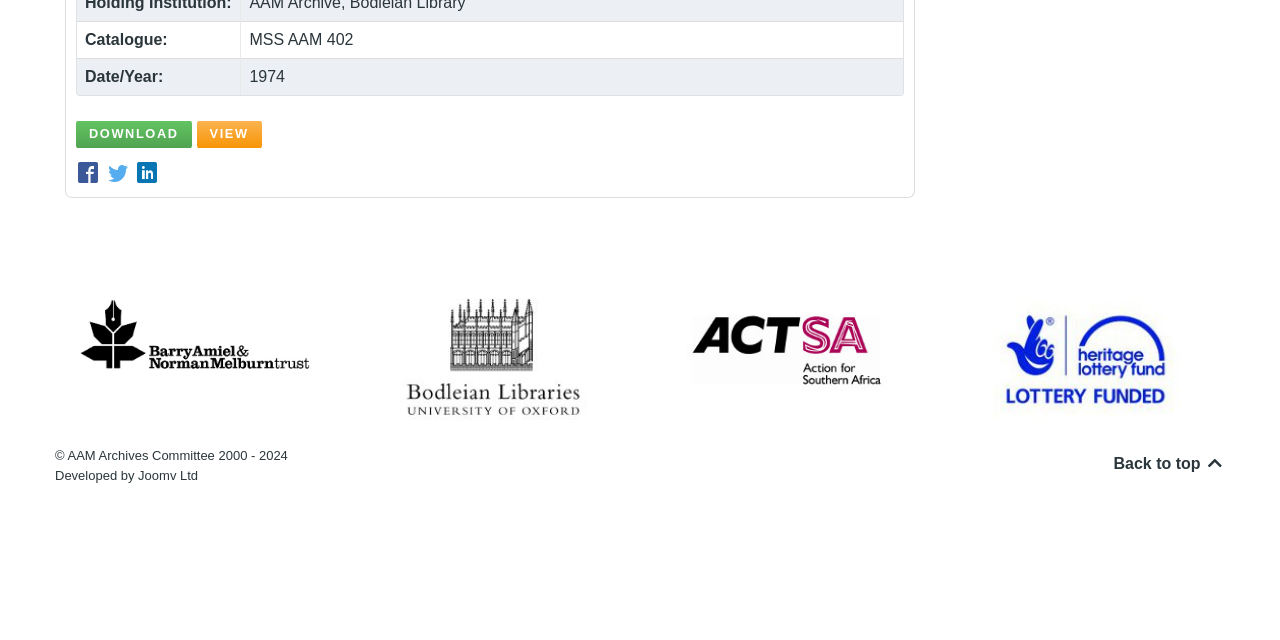Identify the bounding box of the UI element described as follows: "Download". Provide the coordinates as four float numbers in the range of 0 to 1 [left, top, right, bottom].

[0.059, 0.188, 0.15, 0.232]